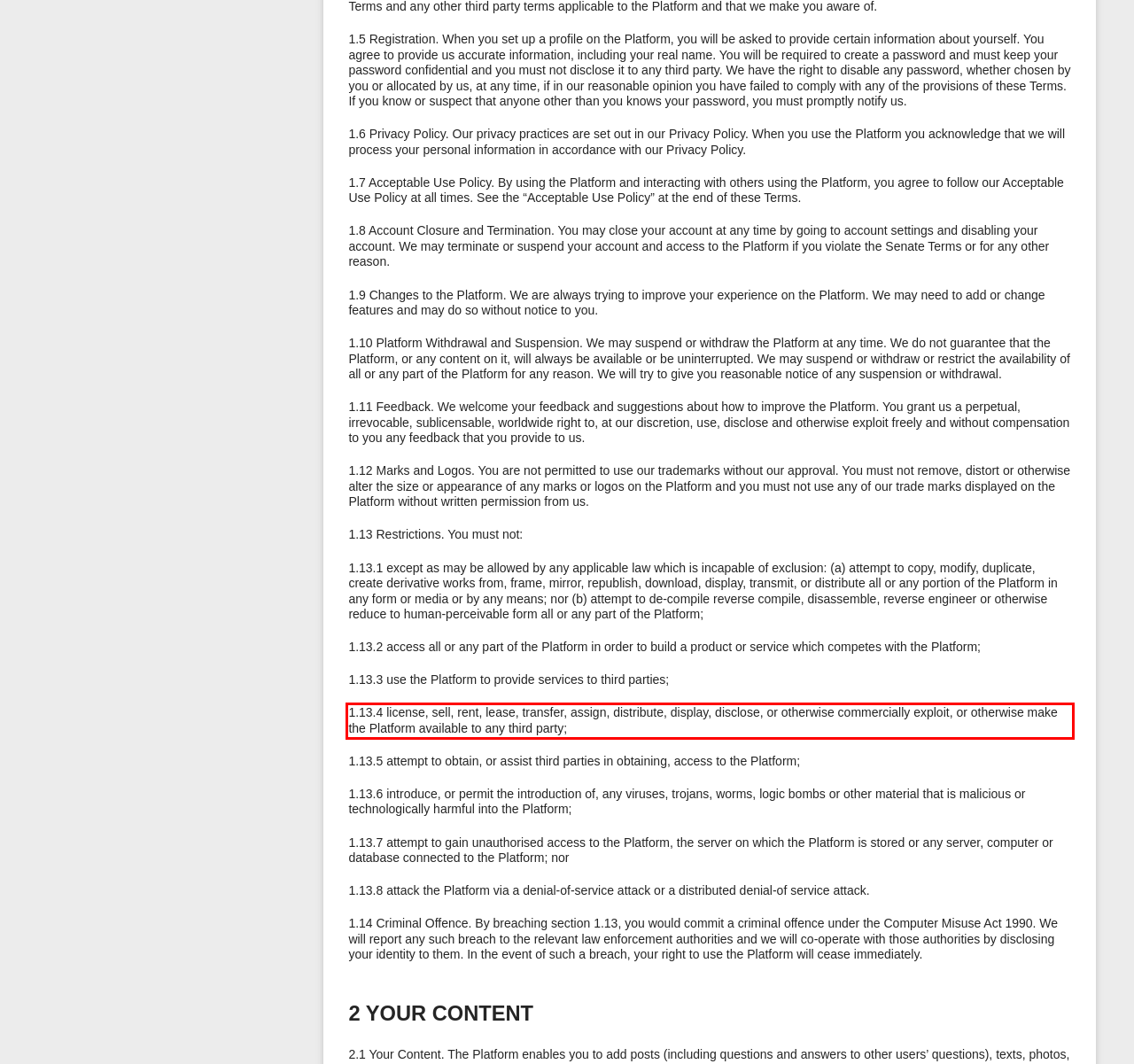Given the screenshot of a webpage, identify the red rectangle bounding box and recognize the text content inside it, generating the extracted text.

1.13.4 license, sell, rent, lease, transfer, assign, distribute, display, disclose, or otherwise commercially exploit, or otherwise make the Platform available to any third party;